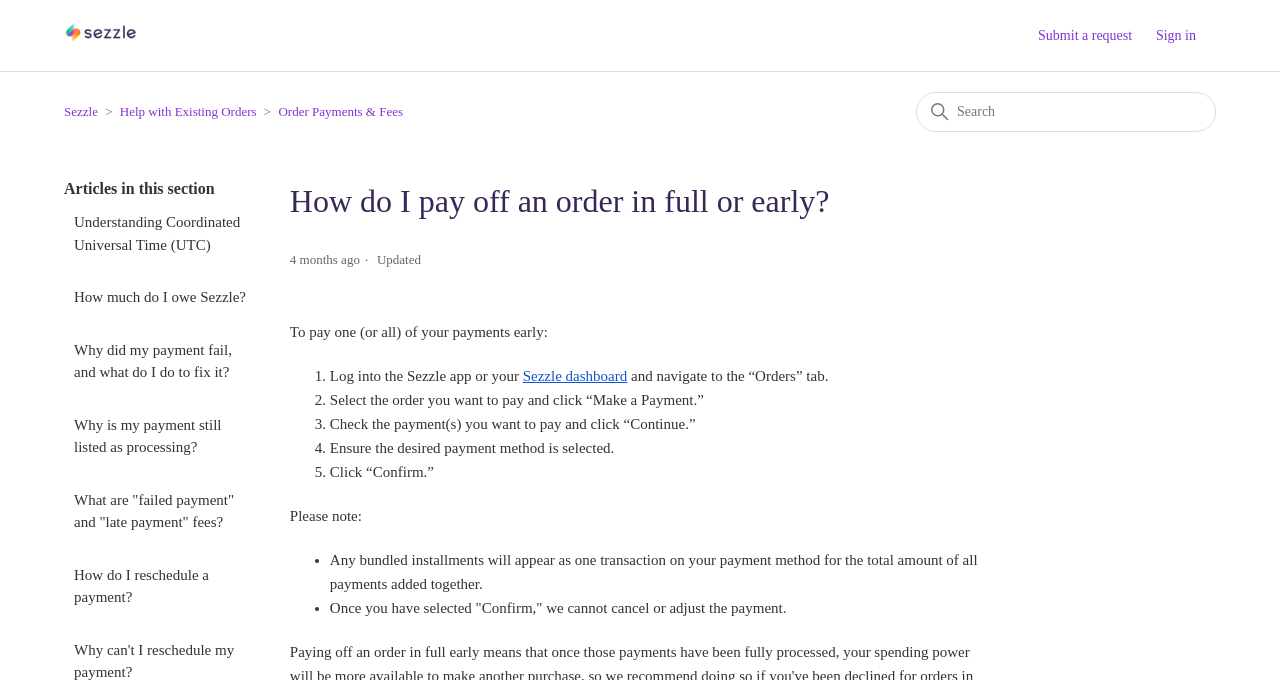Can you cancel a payment after confirming?
Answer with a single word or short phrase according to what you see in the image.

No